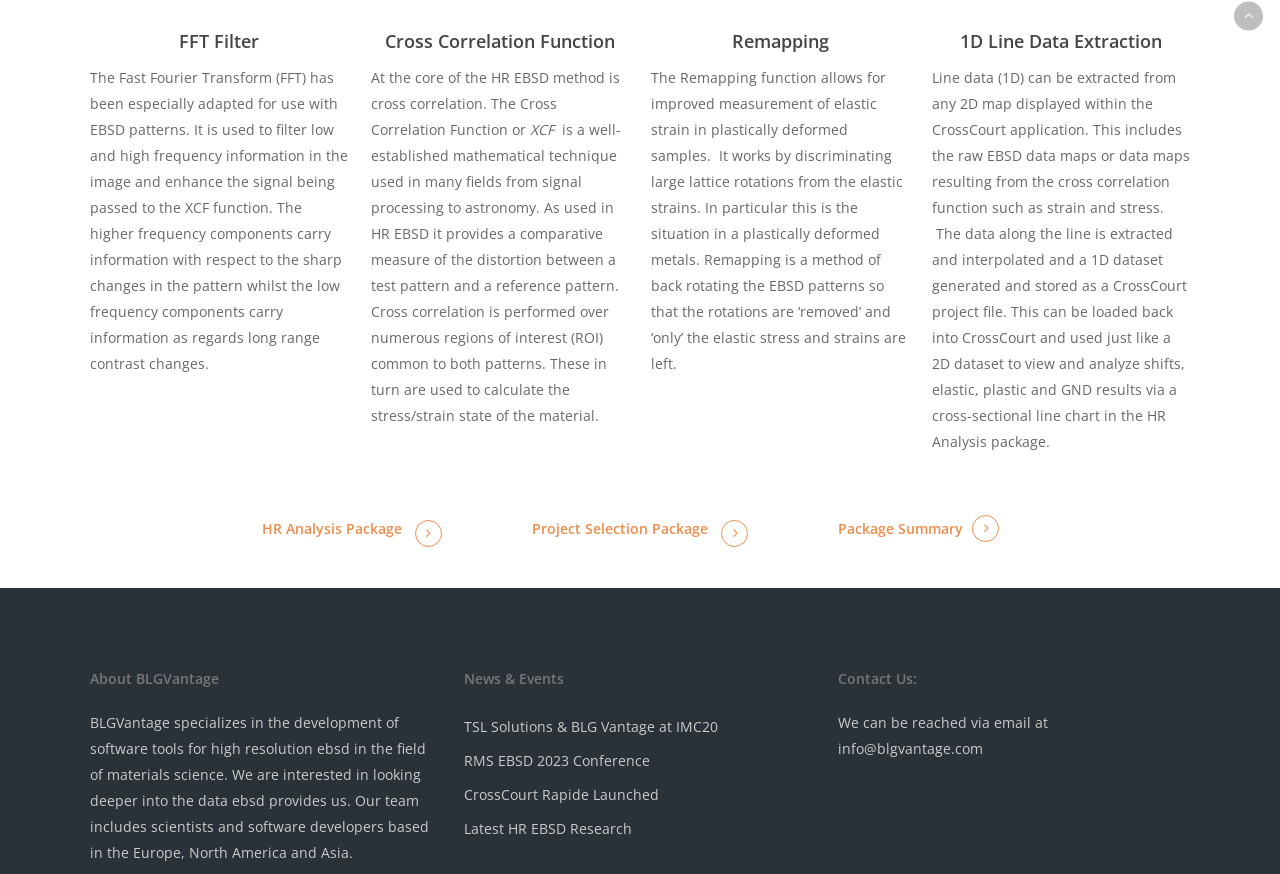Find the bounding box coordinates for the UI element that matches this description: "RMS EBSD 2023 Conference".

[0.362, 0.856, 0.638, 0.885]